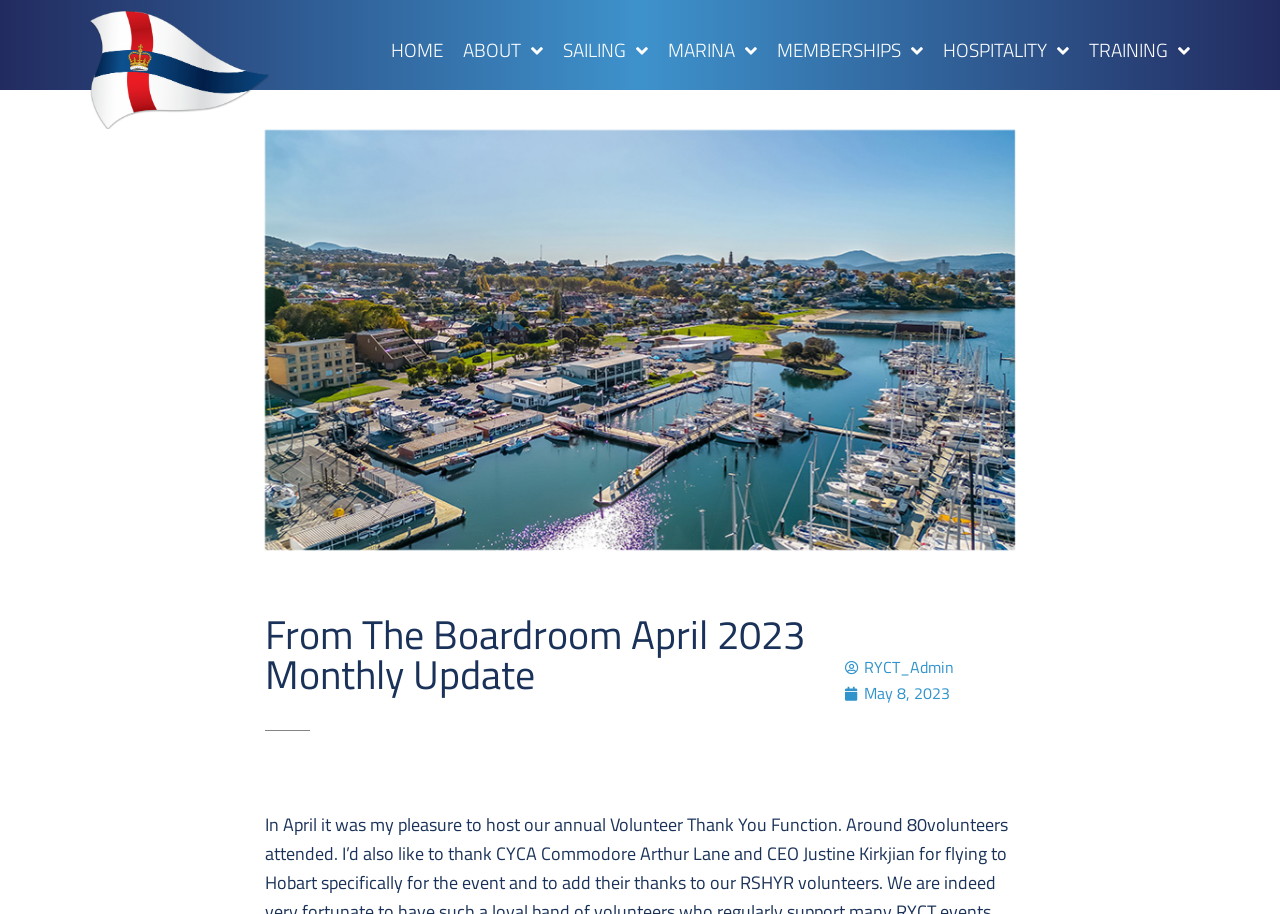Could you specify the bounding box coordinates for the clickable section to complete the following instruction: "view about page"?

[0.354, 0.027, 0.432, 0.082]